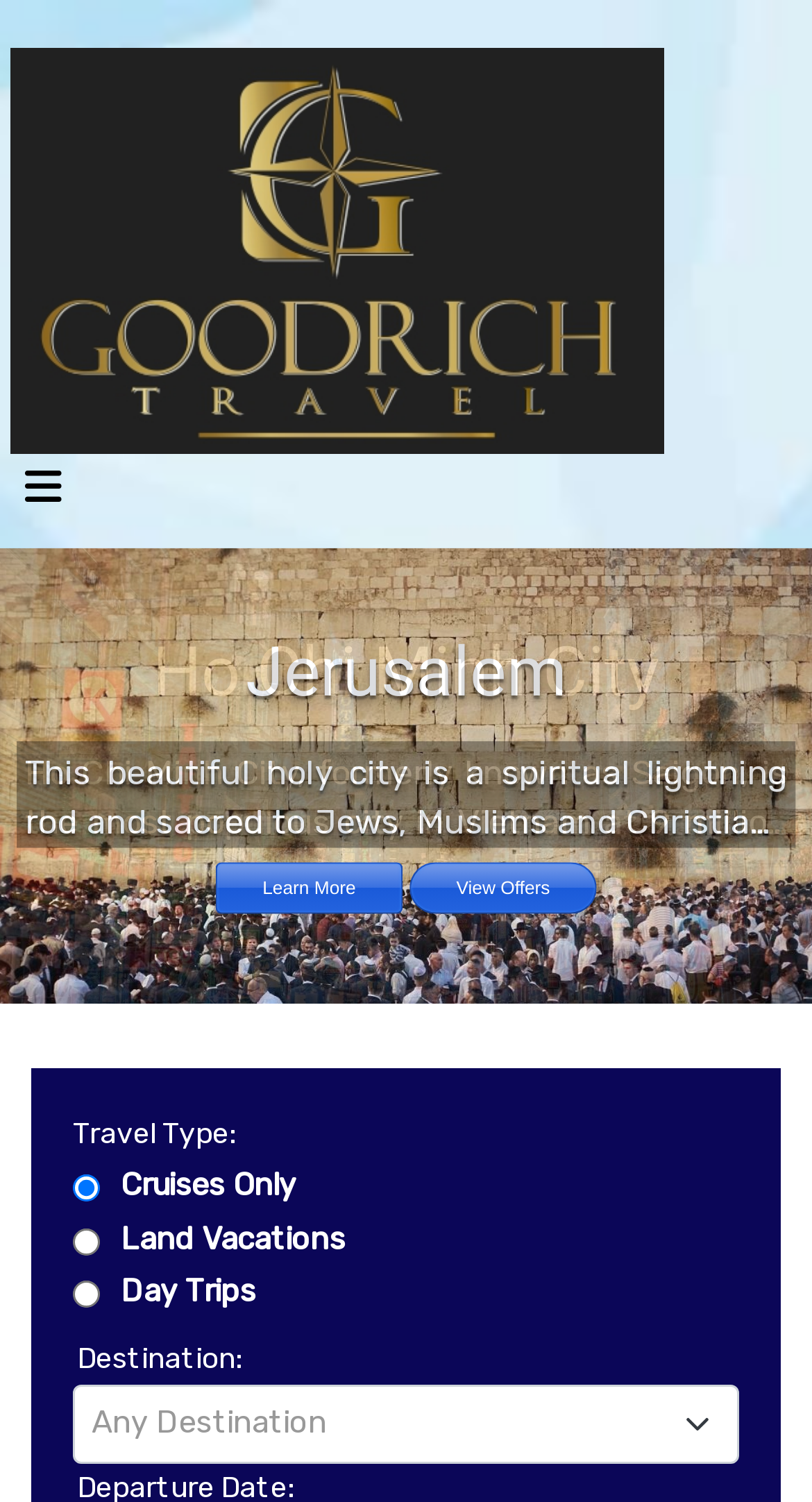Identify the bounding box coordinates of the area that should be clicked in order to complete the given instruction: "Learn more about Ho Chi Minh City". The bounding box coordinates should be four float numbers between 0 and 1, i.e., [left, top, right, bottom].

[0.266, 0.573, 0.496, 0.608]